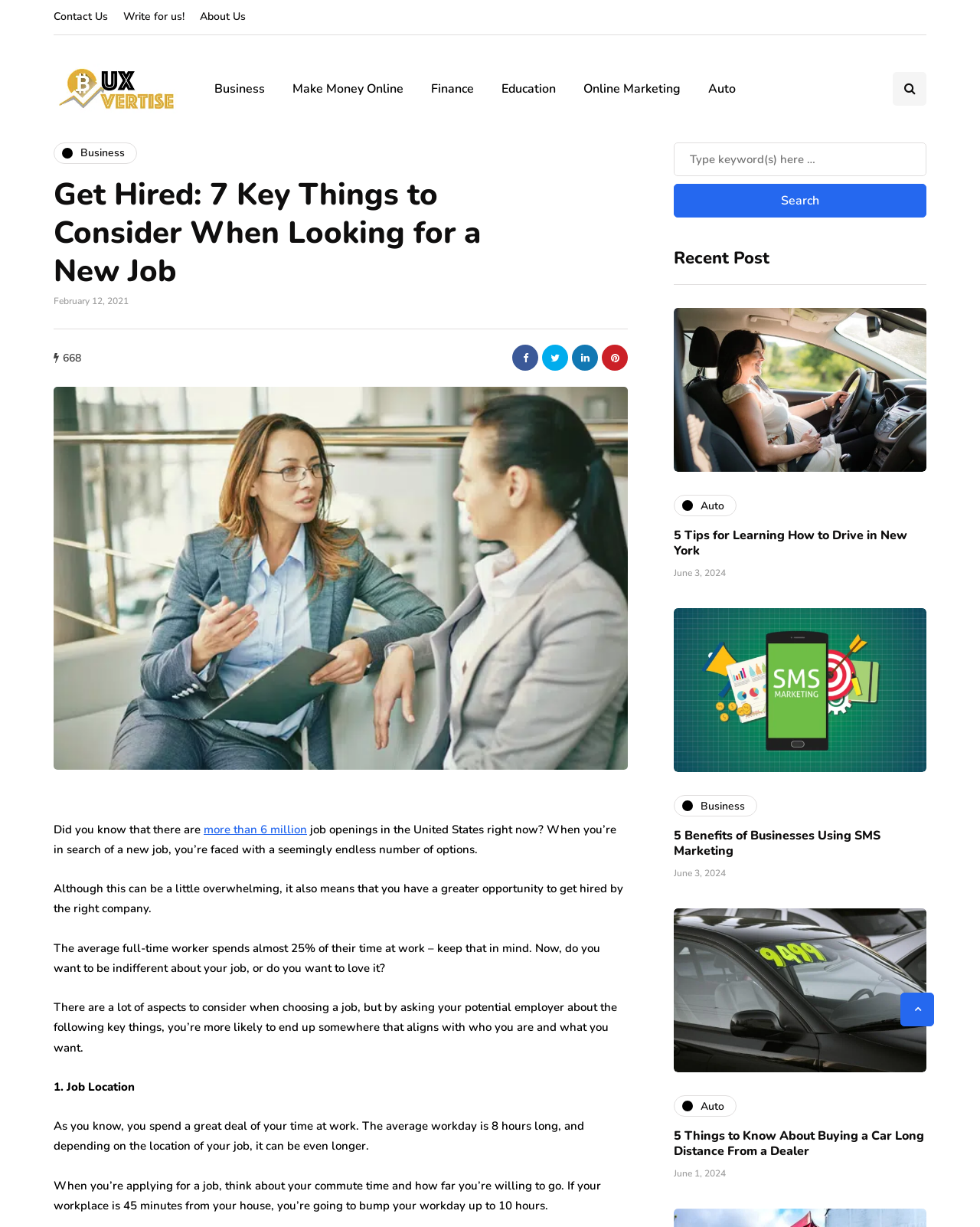Given the element description title="Share with LinkedIn", identify the bounding box coordinates for the UI element on the webpage screenshot. The format should be (top-left x, top-left y, bottom-right x, bottom-right y), with values between 0 and 1.

[0.584, 0.281, 0.61, 0.302]